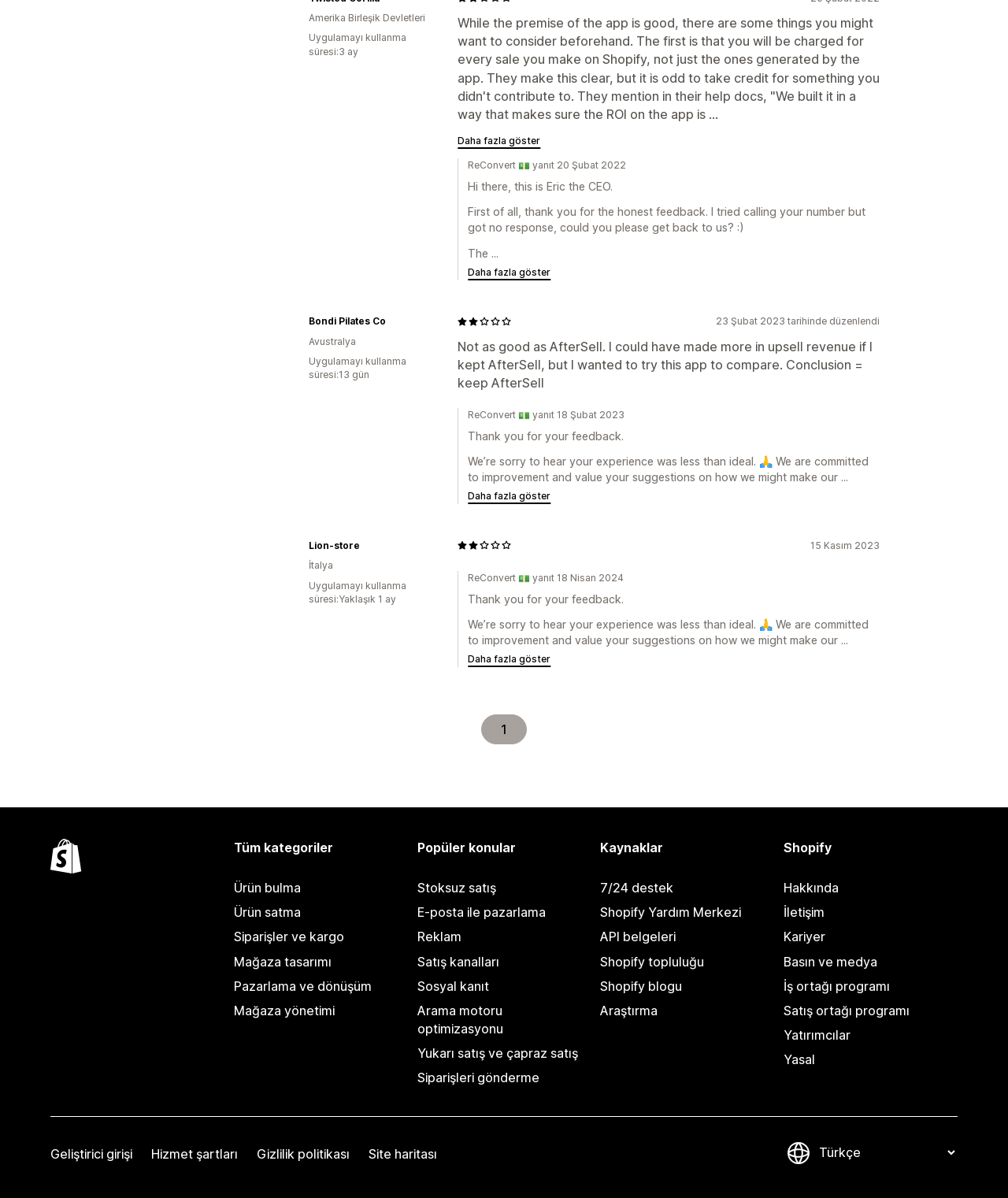What is the rating of the app?
Based on the screenshot, provide a one-word or short-phrase response.

2 out of 5 stars